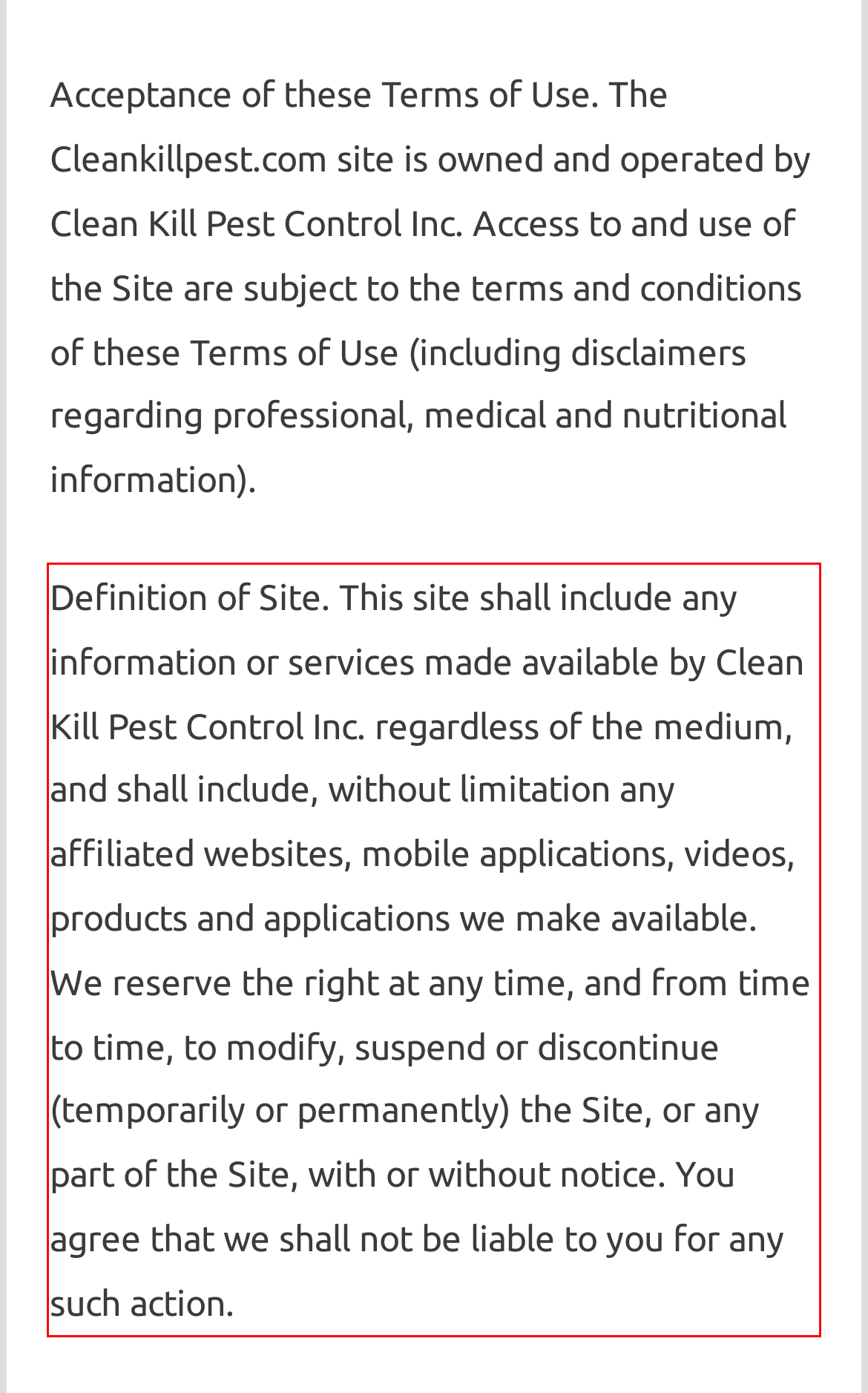Using the provided screenshot, read and generate the text content within the red-bordered area.

Definition of Site. This site shall include any information or services made available by Clean Kill Pest Control Inc. regardless of the medium, and shall include, without limitation any affiliated websites, mobile applications, videos, products and applications we make available. We reserve the right at any time, and from time to time, to modify, suspend or discontinue (temporarily or permanently) the Site, or any part of the Site, with or without notice. You agree that we shall not be liable to you for any such action.